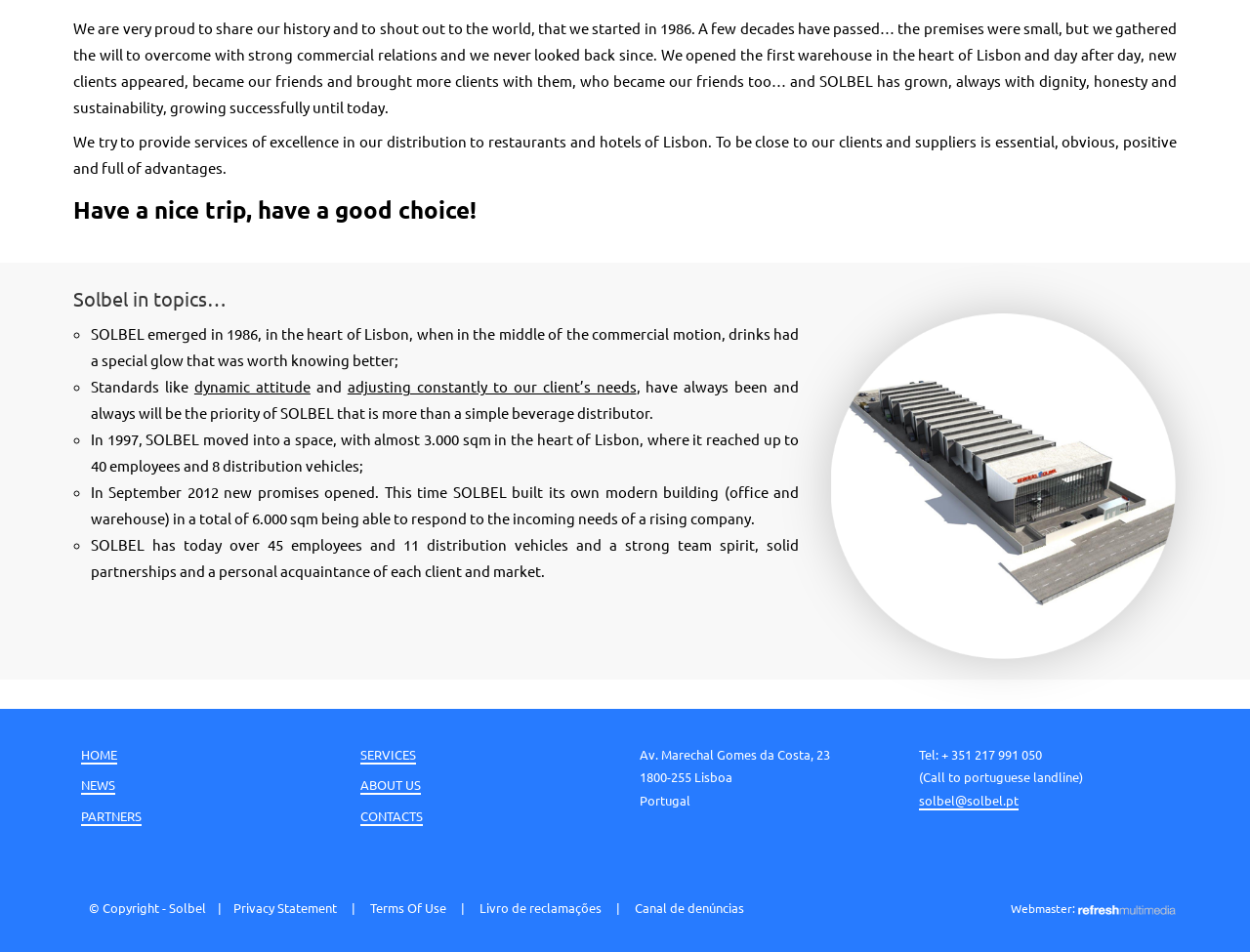From the element description CONTACTS, predict the bounding box coordinates of the UI element. The coordinates must be specified in the format (top-left x, top-left y, bottom-right x, bottom-right y) and should be within the 0 to 1 range.

[0.288, 0.848, 0.338, 0.867]